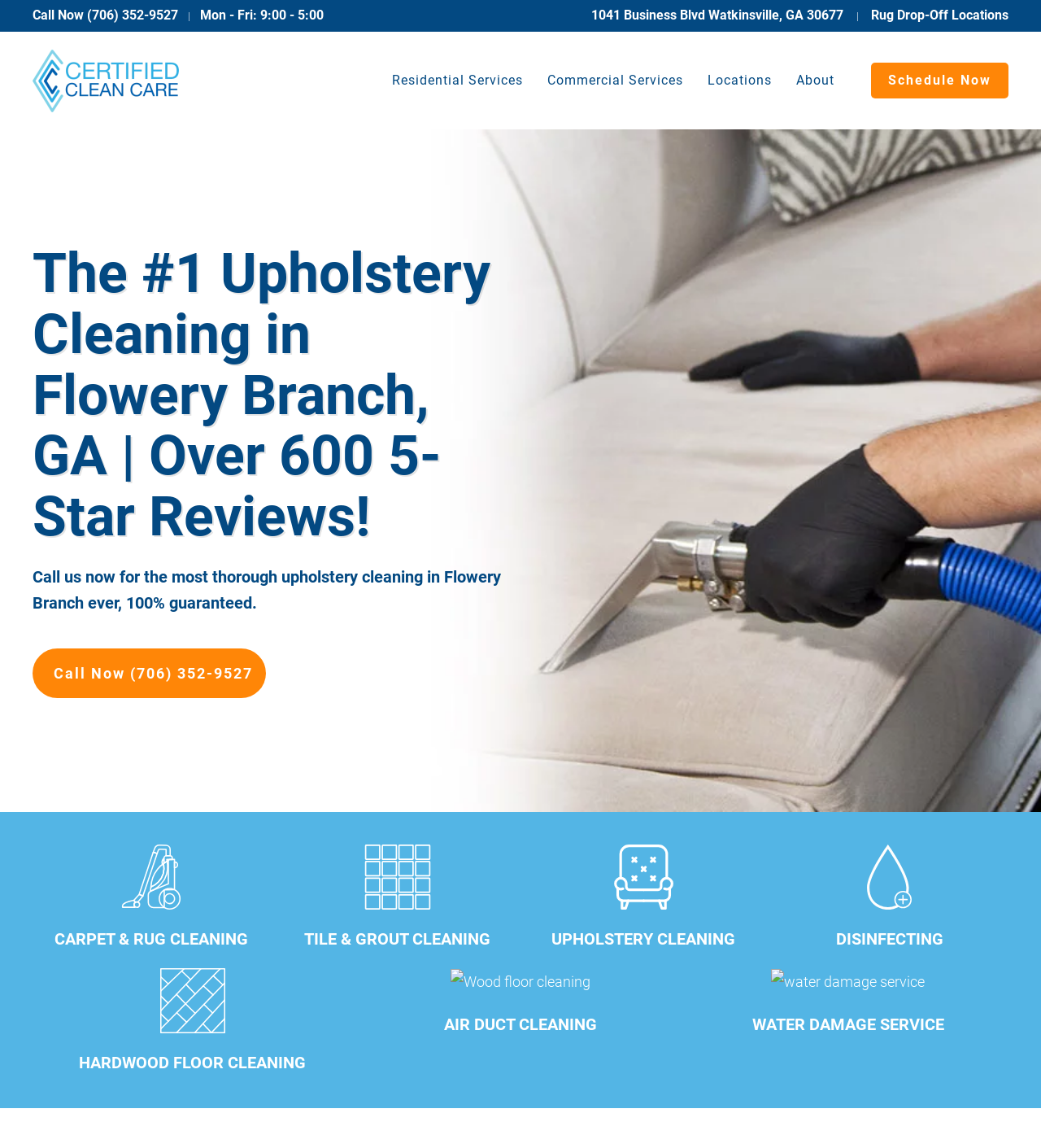Give a concise answer using only one word or phrase for this question:
What services does Certified Clean Care offer?

Upholstery Cleaning, Carpet Cleaning, Tile & Grout Cleaning, etc.